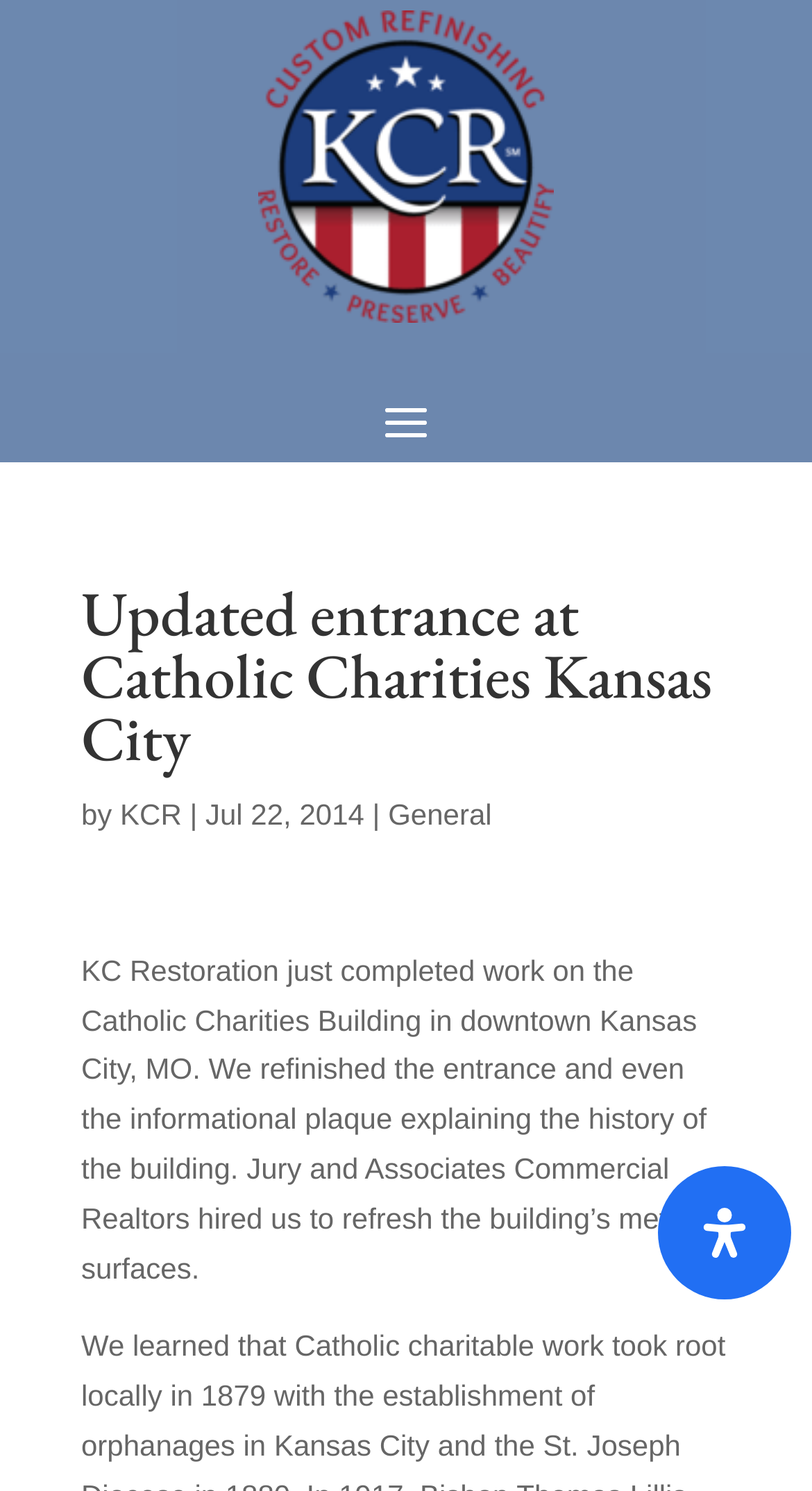Give a succinct answer to this question in a single word or phrase: 
What is the name of the building where KC Restoration worked?

Catholic Charities Building